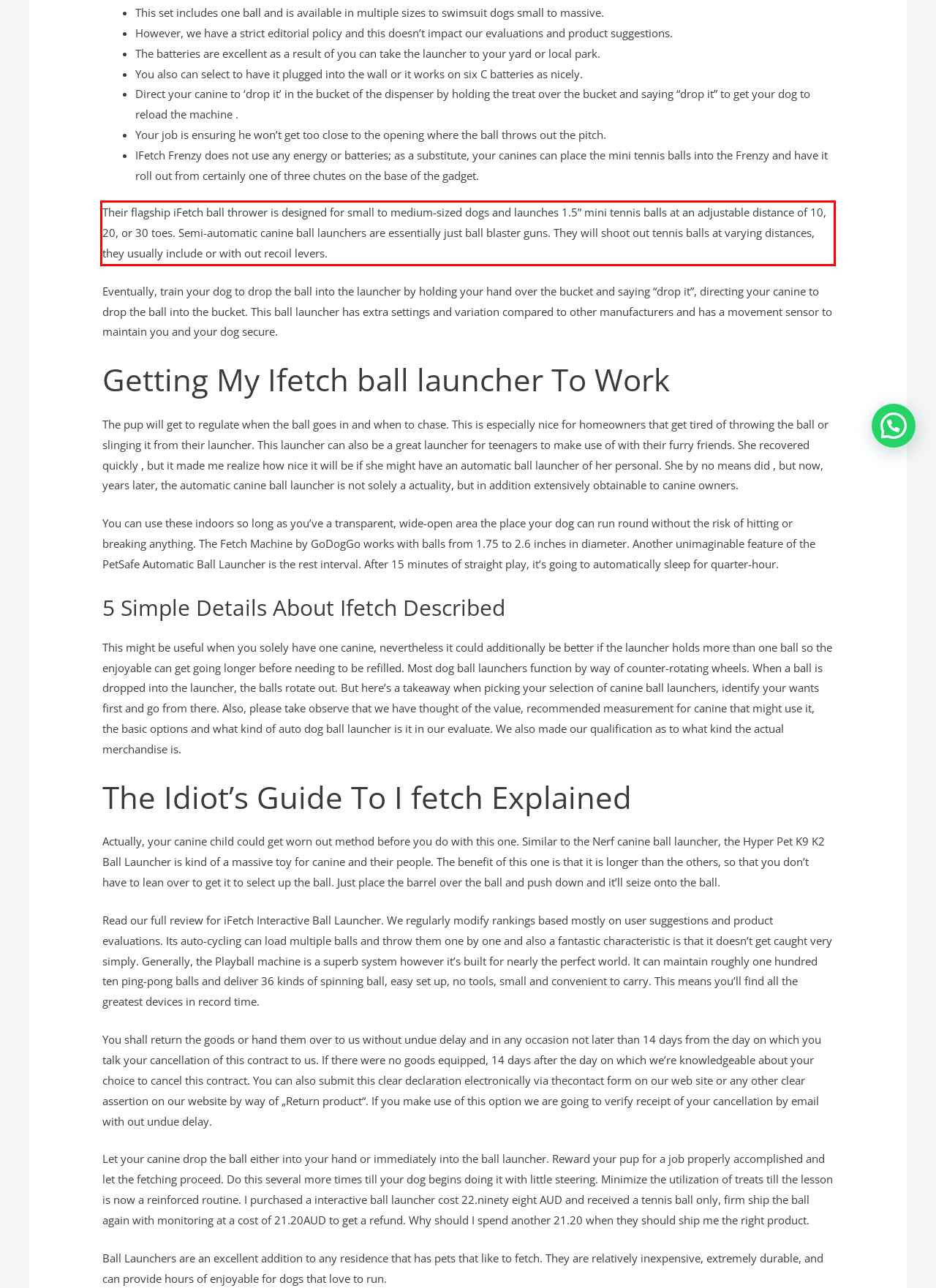You are looking at a screenshot of a webpage with a red rectangle bounding box. Use OCR to identify and extract the text content found inside this red bounding box.

Their flagship iFetch ball thrower is designed for small to medium-sized dogs and launches 1.5” mini tennis balls at an adjustable distance of 10, 20, or 30 toes. Semi-automatic canine ball launchers are essentially just ball blaster guns. They will shoot out tennis balls at varying distances, they usually include or with out recoil levers.